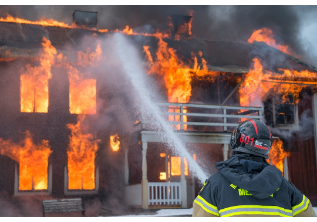Use a single word or phrase to answer the following:
What is the firefighter wearing?

Full gear